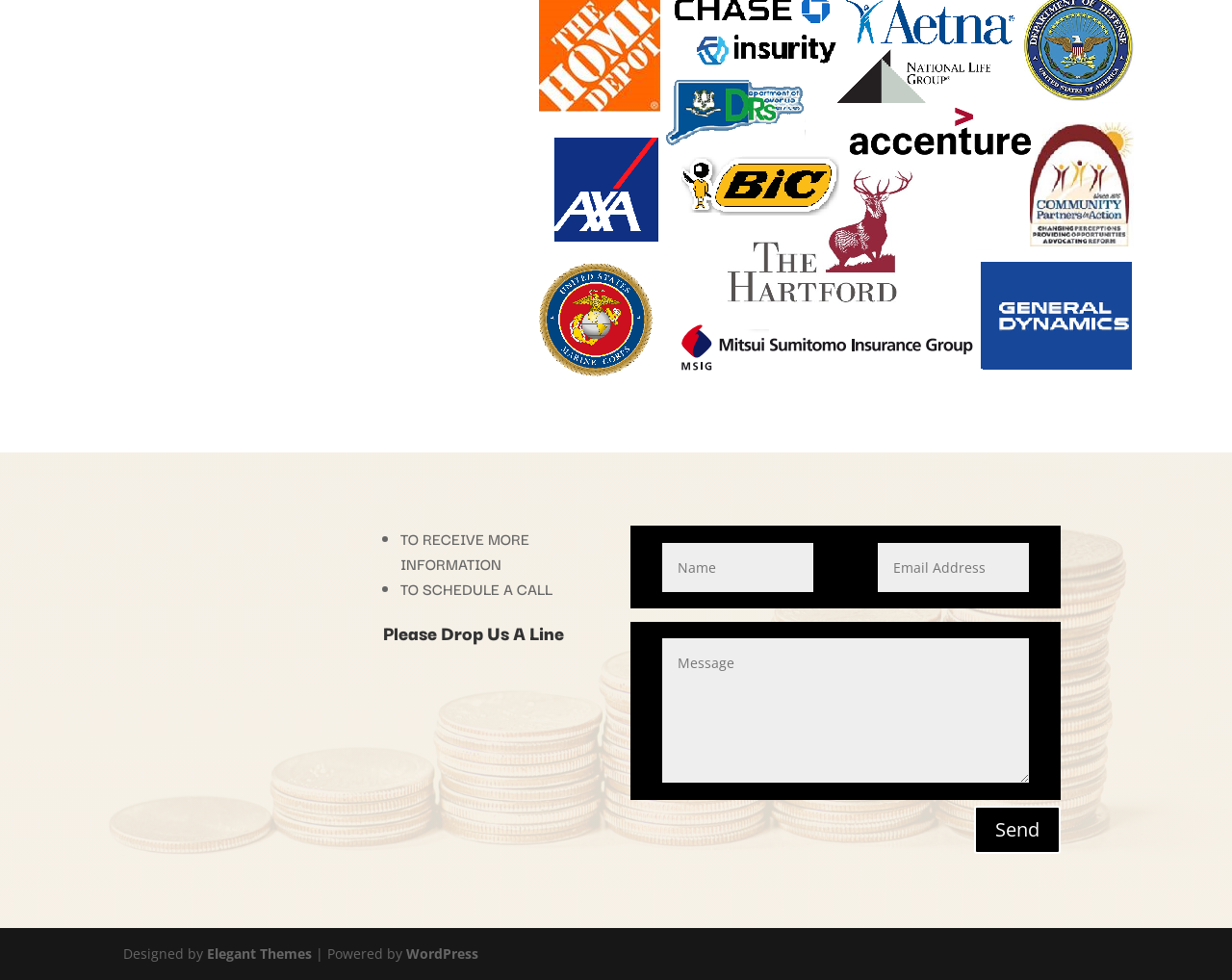Respond to the question below with a single word or phrase: What is the purpose of the 'Send' button?

To submit the form